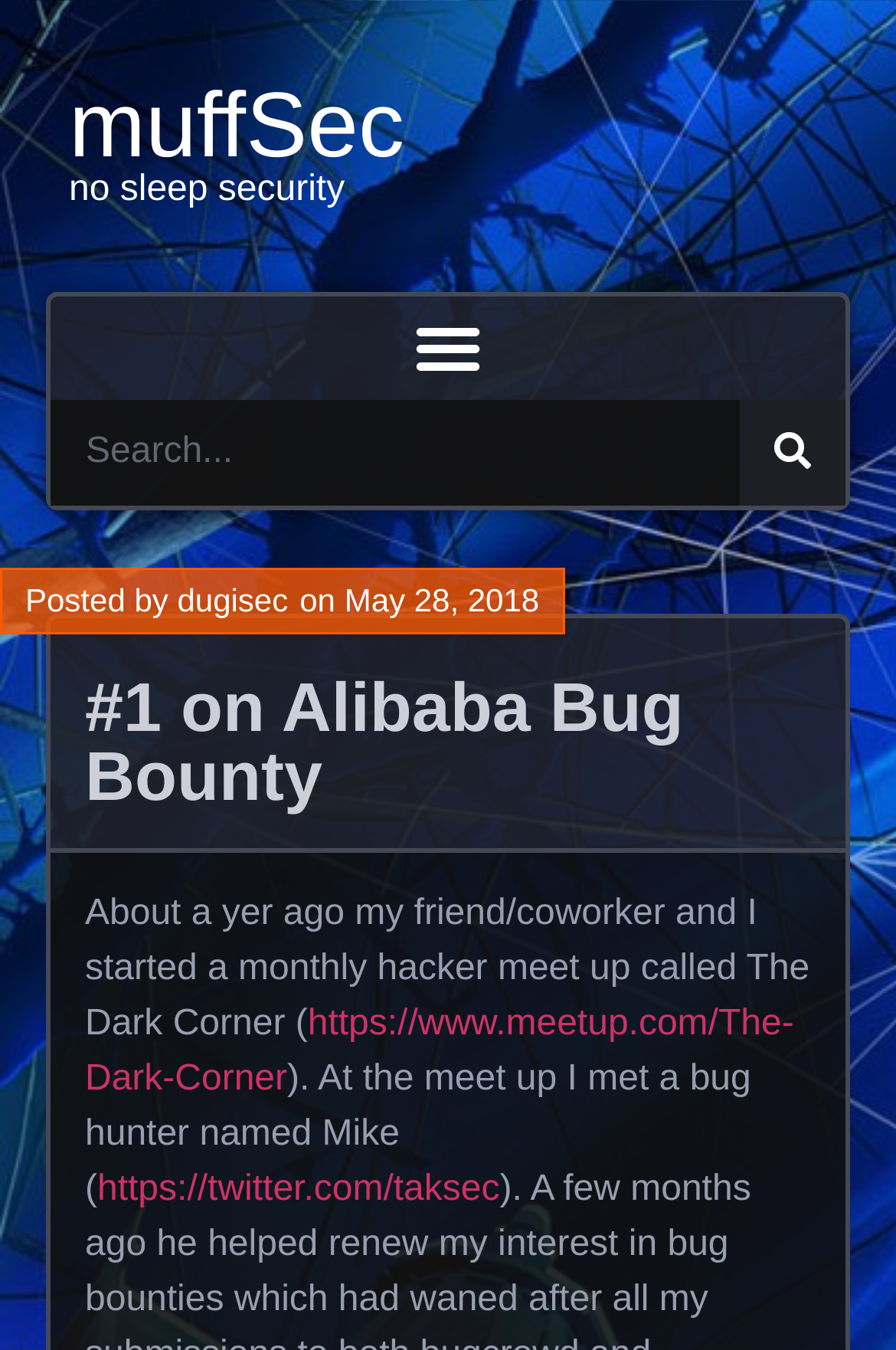What is the name of the meetup mentioned?
Make sure to answer the question with a detailed and comprehensive explanation.

The answer can be found in the StaticText element that says 'About a year ago my friend/coworker and I started a monthly hacker meet up called The Dark Corner ('. This text is located at the bottom of the webpage, and it mentions the name of the meetup as The Dark Corner.